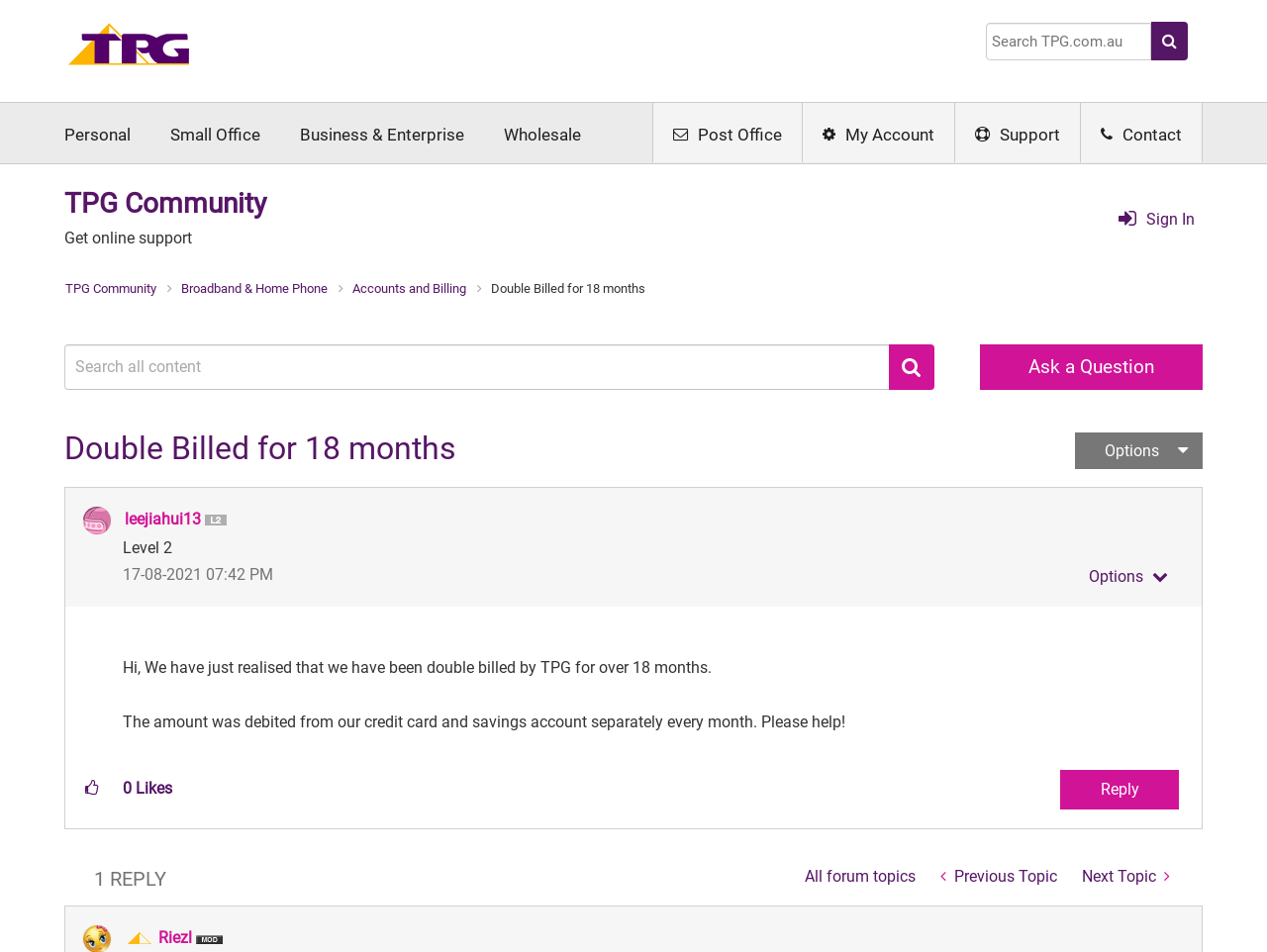Specify the bounding box coordinates (top-left x, top-left y, bottom-right x, bottom-right y) of the UI element in the screenshot that matches this description: Ask a Question

[0.774, 0.362, 0.949, 0.409]